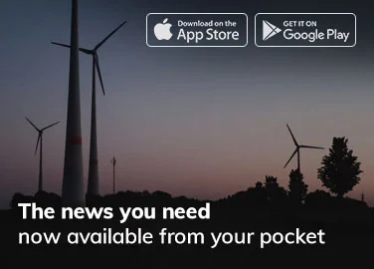Generate a detailed explanation of the scene depicted in the image.

The image features a serene twilight landscape dominated by wind turbines, symbolizing sustainable energy. In the foreground, bold text announces, "The news you need now available from your pocket," emphasizing the convenience of accessing important information on-the-go. At the top right, icons for downloading the application from the App Store and Google Play highlight the digital accessibility of news services, inviting viewers to engage with the content through mobile devices. This visually appealing image combines technological innovation and eco-friendliness, appealing to modern users seeking reliable news sources.